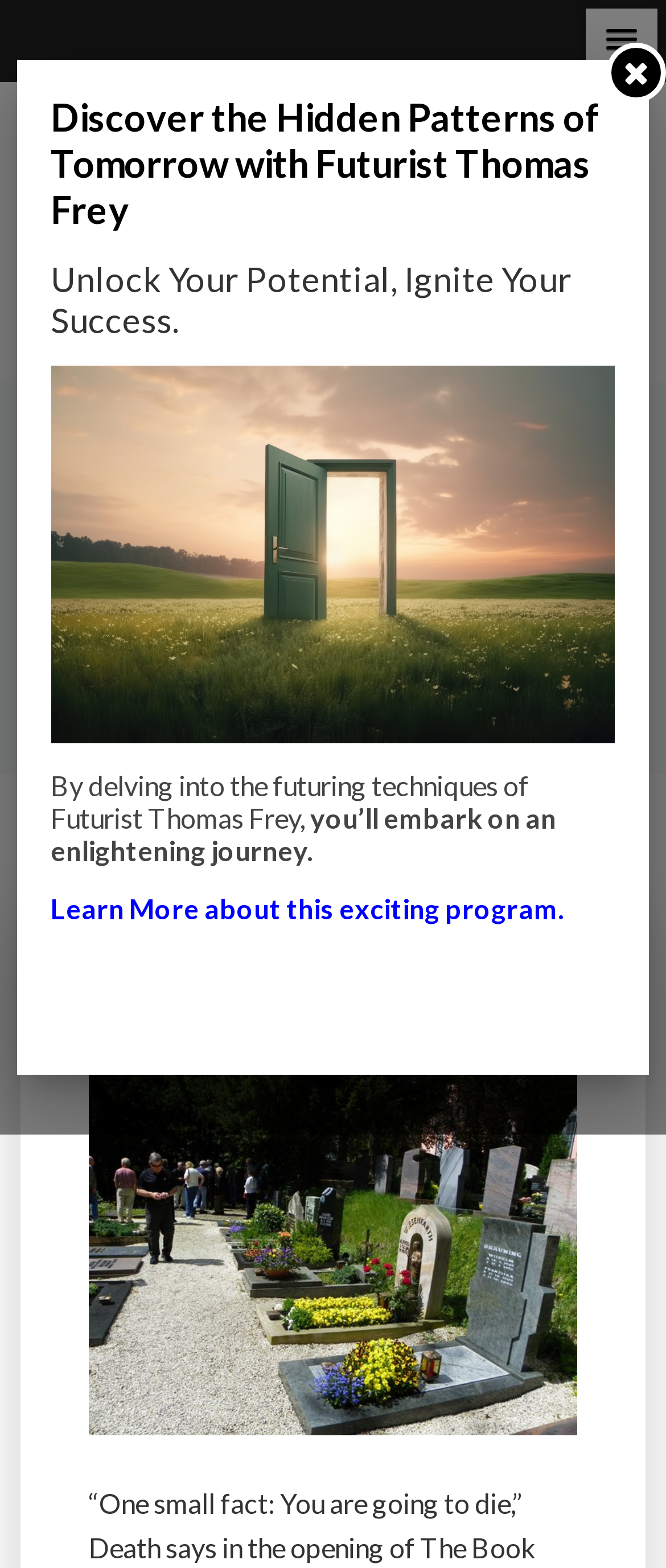Analyze the image and deliver a detailed answer to the question: What is the topic of the main article?

The topic of the main article can be determined by reading the heading 'WHAT HAPPENS TO YOUR SOCIAL MEDIA ACCOUNTS WHEN YOU DIE?' which is prominently displayed on the webpage.